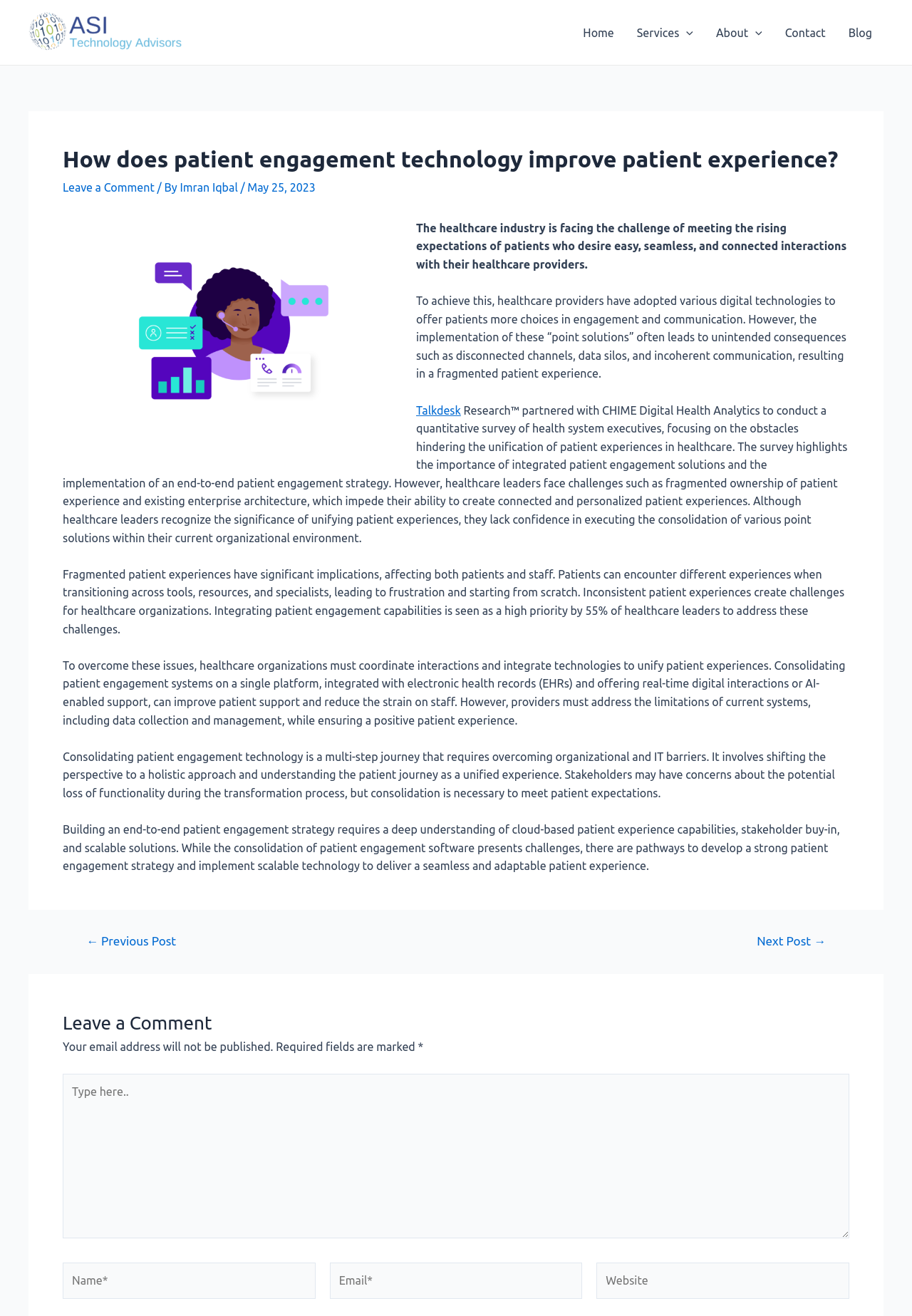Based on the image, please respond to the question with as much detail as possible:
What is the purpose of the comment section at the bottom of the webpage?

The comment section has a heading 'Leave a Comment' and input fields for name, email, and website, indicating that it is designed for users to leave comments or feedback on the article.